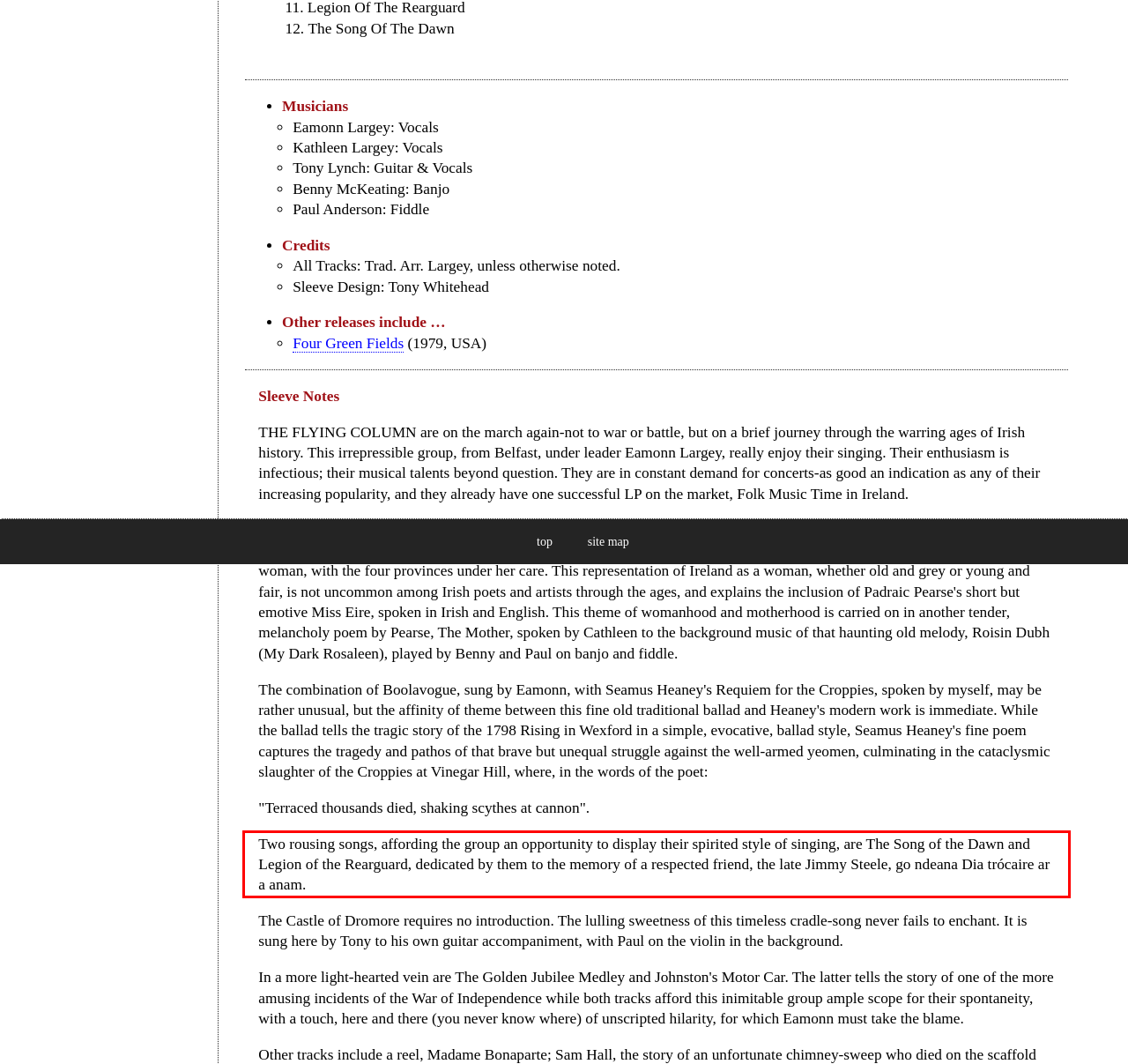Analyze the screenshot of the webpage and extract the text from the UI element that is inside the red bounding box.

Two rousing songs, affording the group an opportunity to display their spirited style of singing, are The Song of the Dawn and Legion of the Rearguard, dedicated by them to the memory of a respected friend, the late Jimmy Steele, go ndeana Dia trócaire ar a anam.